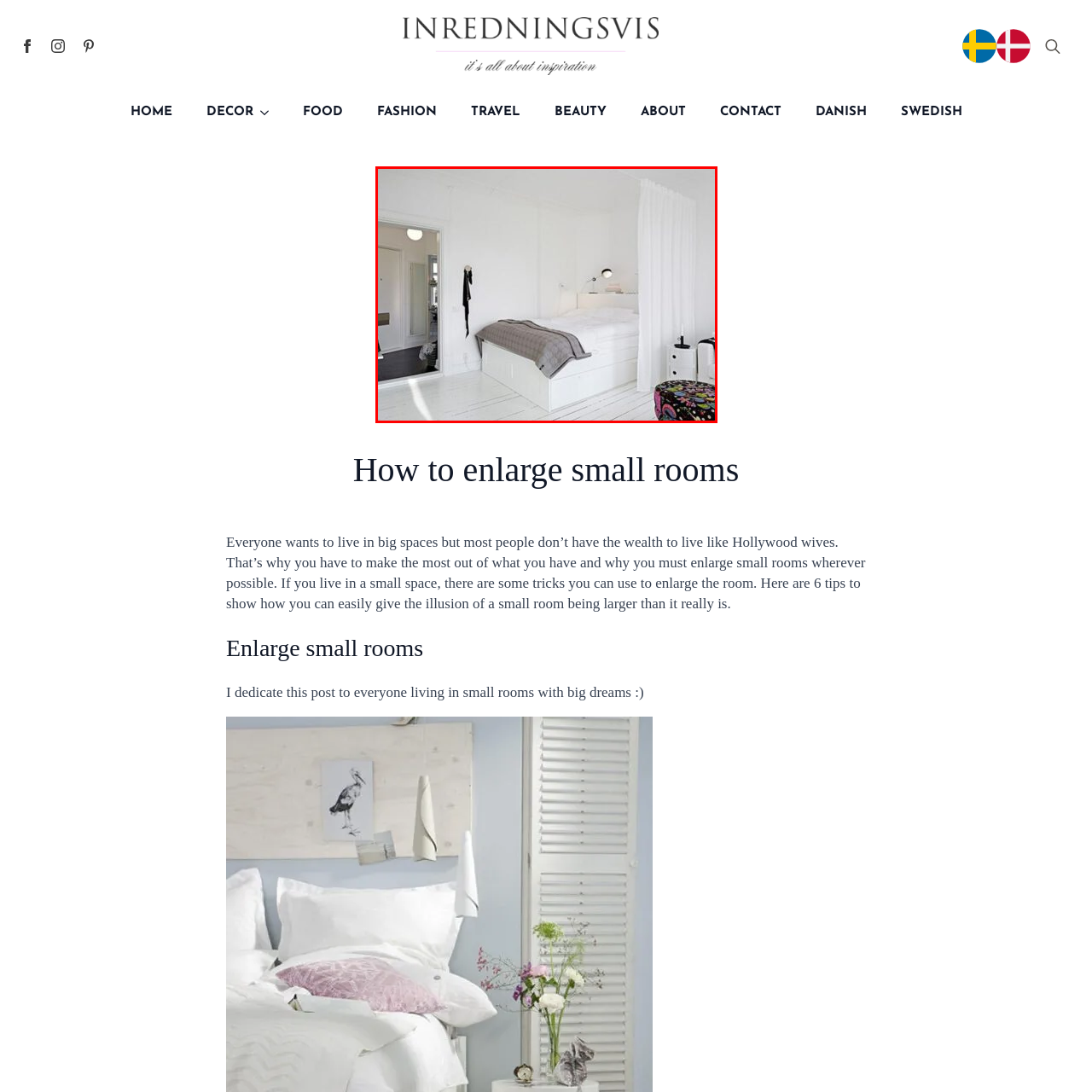Provide a detailed narrative of the image inside the red-bordered section.

The image depicts a cozy, well-designed small bedroom, exemplifying effective use of space. The room is predominantly white, contributing to an airy and open atmosphere. A neatly made bed occupies the central area, dressed with a gray patterned throw that adds a subtle touch of contrast. To the right side of the bed, a stylish nightstand supports a lamp and personal items, enhancing functionality while maintaining aesthetic appeal. 

A black and white striped curtain elegantly separates the sleeping area from the rest of the room, creating a sense of privacy and coziness. The flooring is painted white, mirroring the walls and amplifying the room's brightness. Visible through an open door, additional living space can be seen, indicating that the design prioritizes openness and flow between areas. This image captures the essence of transforming small spaces into stylish, comfortable living environments, aligning perfectly with the theme of "How to enlarge small rooms" by demonstrating strategic decor choices that visually expand the area.